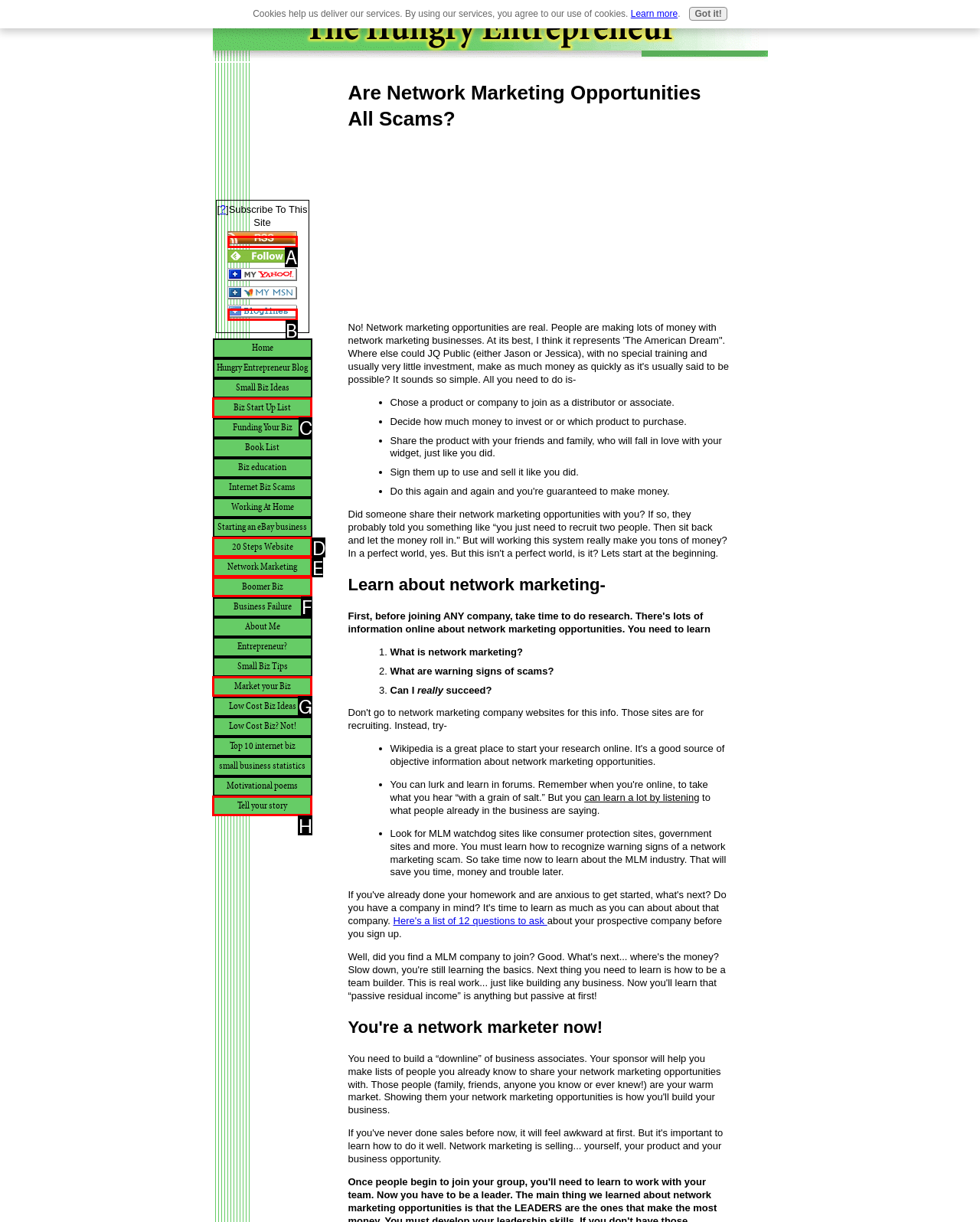Which HTML element among the options matches this description: Market your Biz? Answer with the letter representing your choice.

G